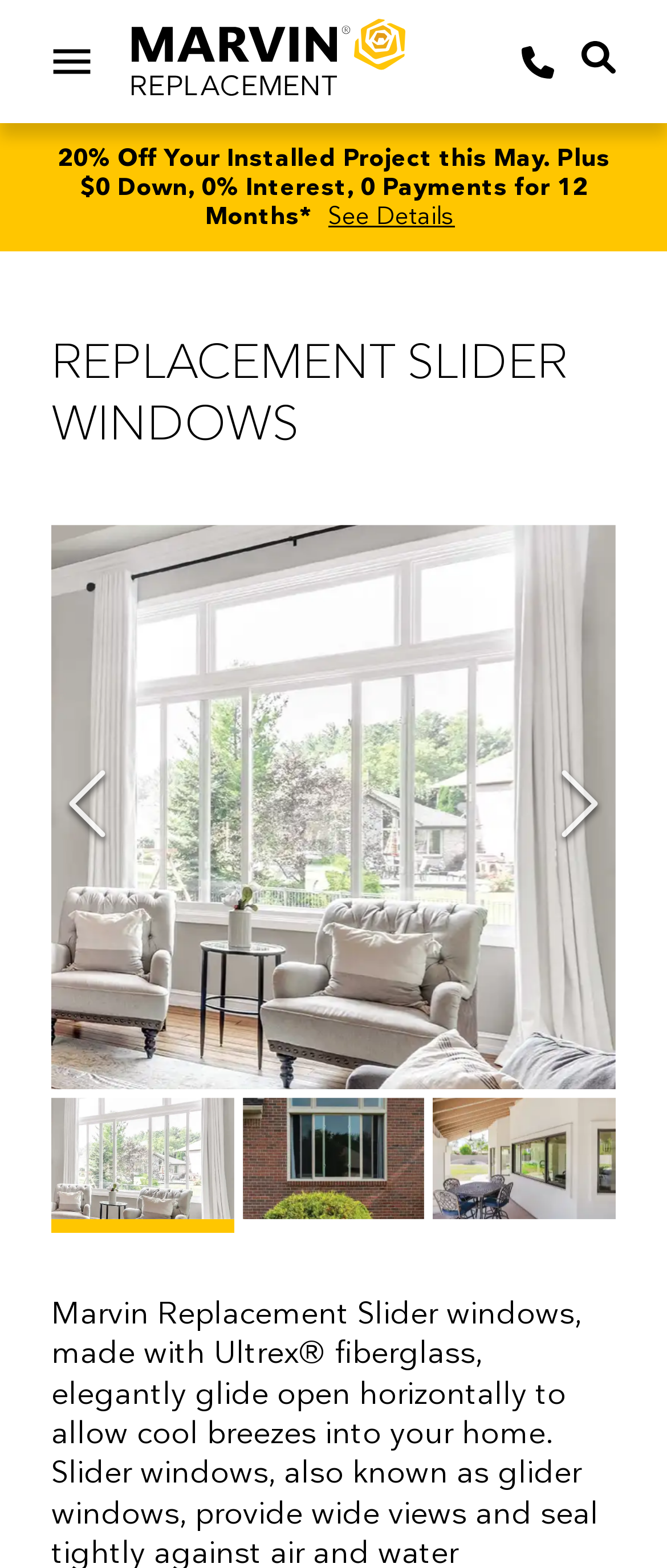How many images are there in the slider?
Please utilize the information in the image to give a detailed response to the question.

I found three image elements with descriptions 'slider window living room', 'Exterior view of an opened Marvin Replacement Slider window on a brown brick home backyard.', and 'Exterior view from a patio of Marvin Replacement Slider windows.' which are part of the slider.